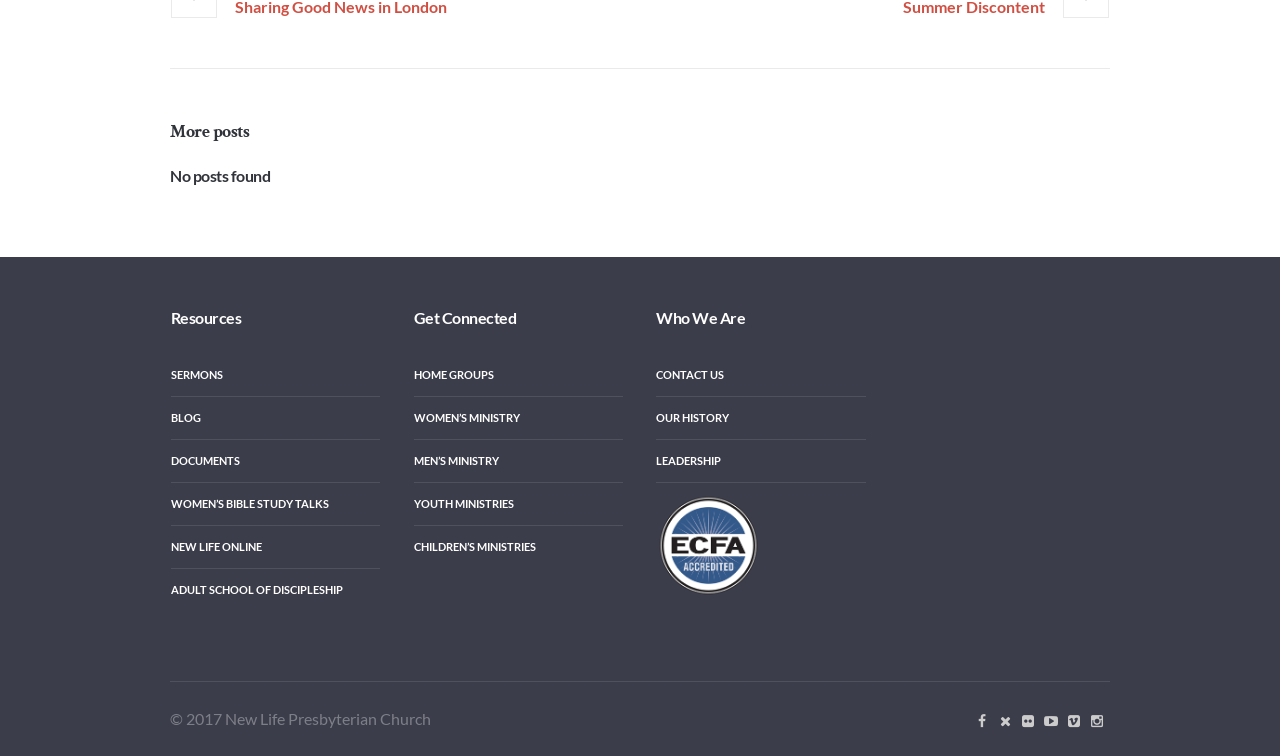Find the bounding box coordinates of the element to click in order to complete the given instruction: "Learn about OUR HISTORY."

[0.513, 0.525, 0.677, 0.582]